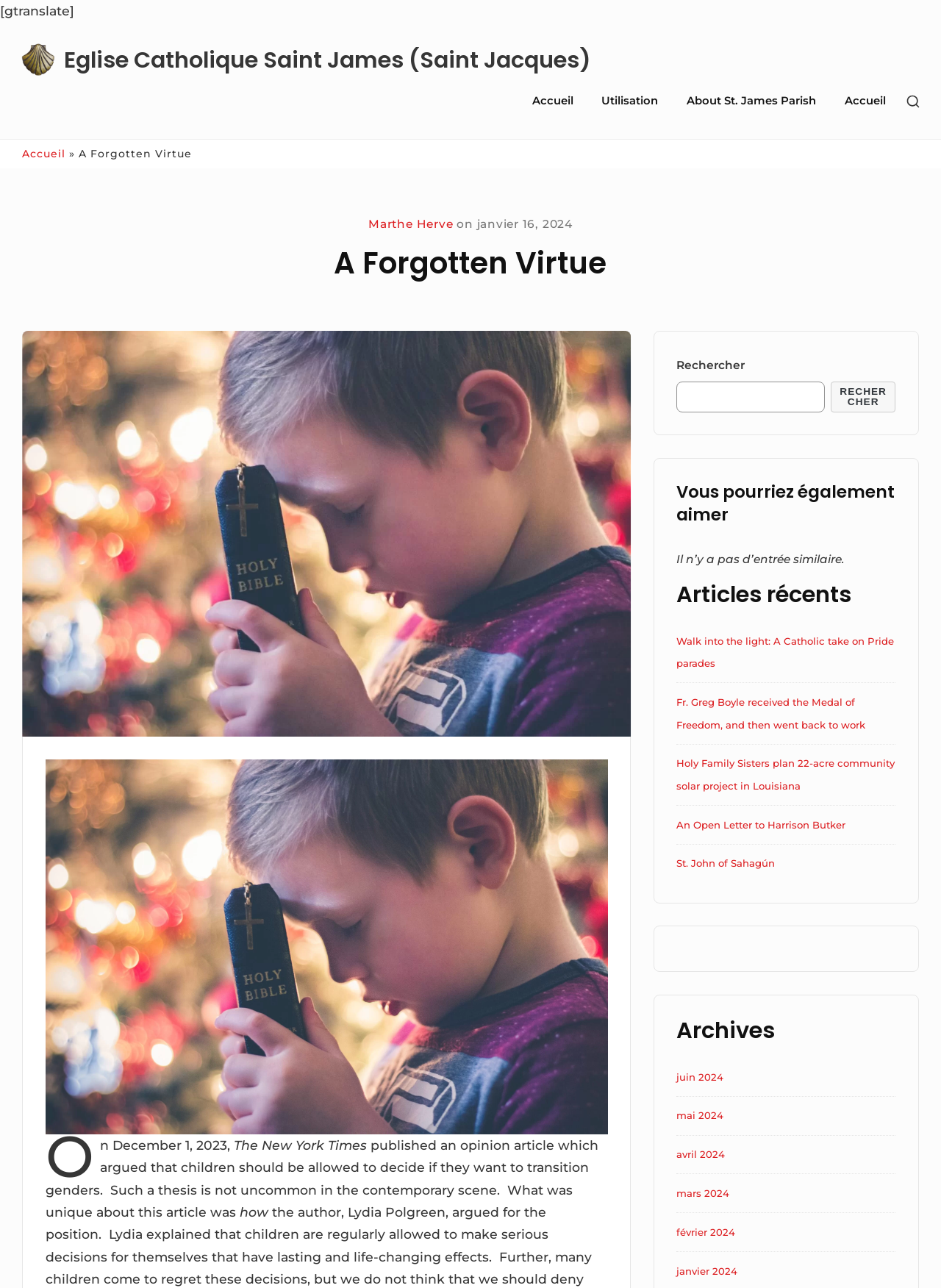Find the bounding box coordinates of the clickable area required to complete the following action: "Filter by 'folder 100'".

None